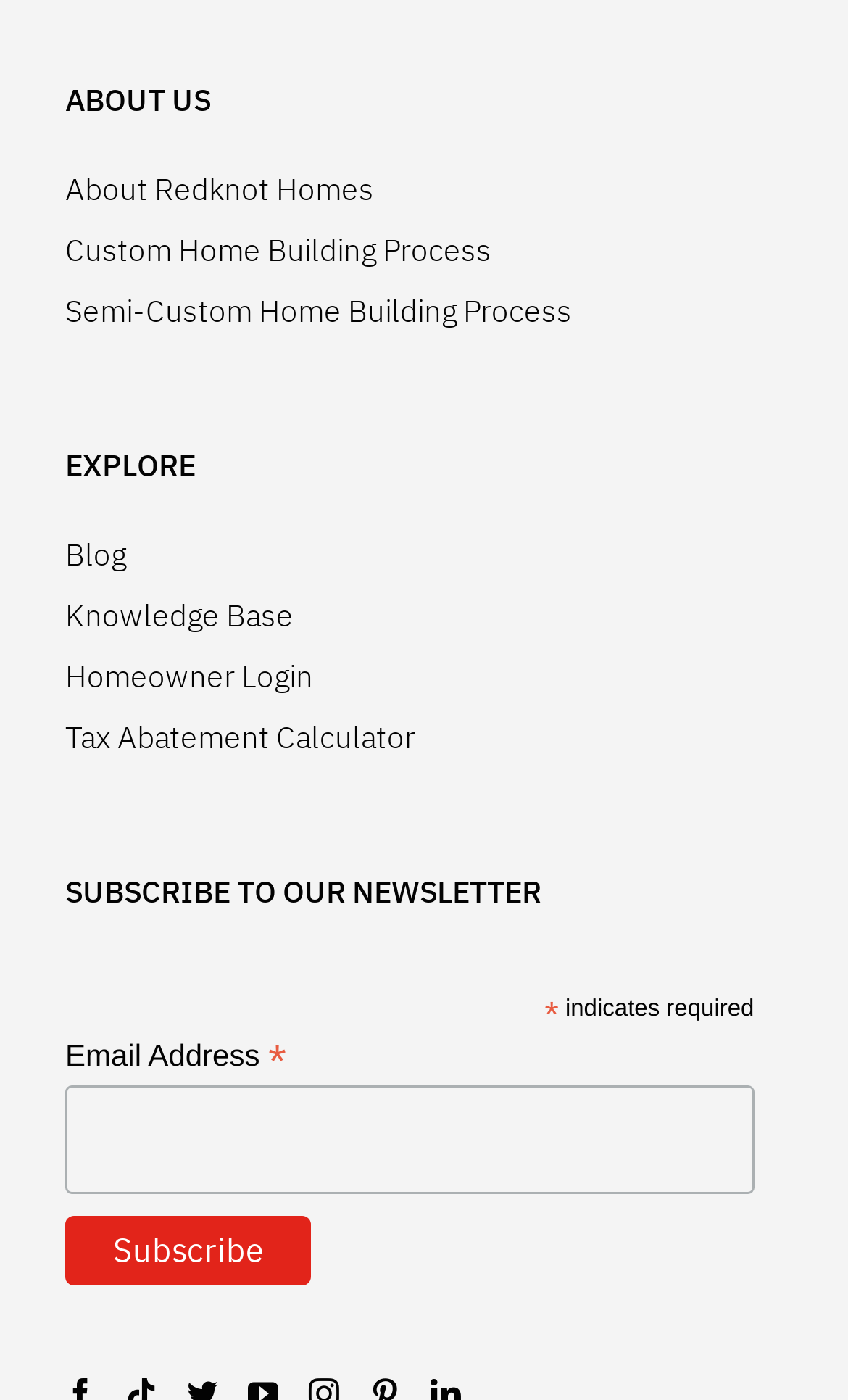Please find the bounding box coordinates of the element that you should click to achieve the following instruction: "Subscribe to the newsletter". The coordinates should be presented as four float numbers between 0 and 1: [left, top, right, bottom].

[0.077, 0.868, 0.367, 0.918]